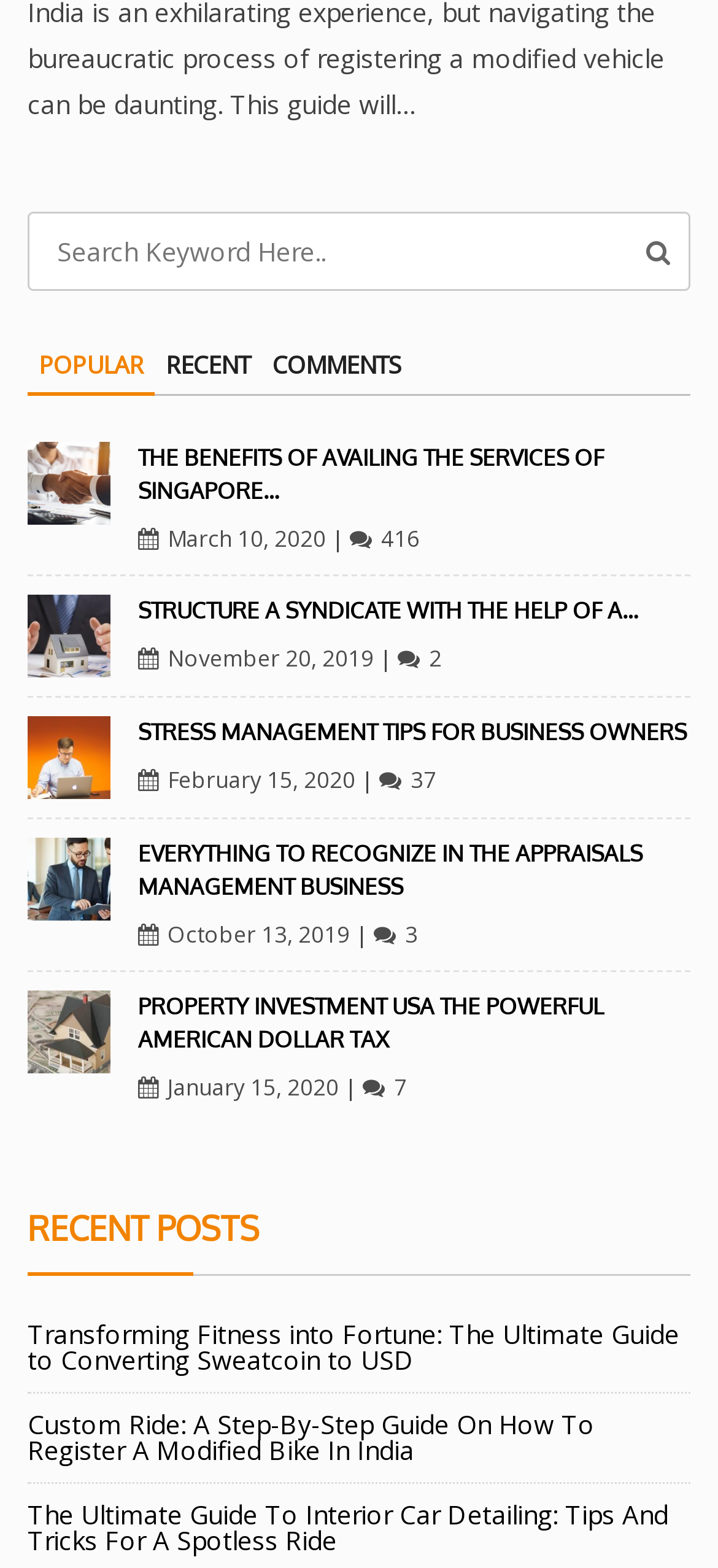Determine the bounding box coordinates of the clickable area required to perform the following instruction: "View popular posts". The coordinates should be represented as four float numbers between 0 and 1: [left, top, right, bottom].

[0.038, 0.216, 0.215, 0.253]